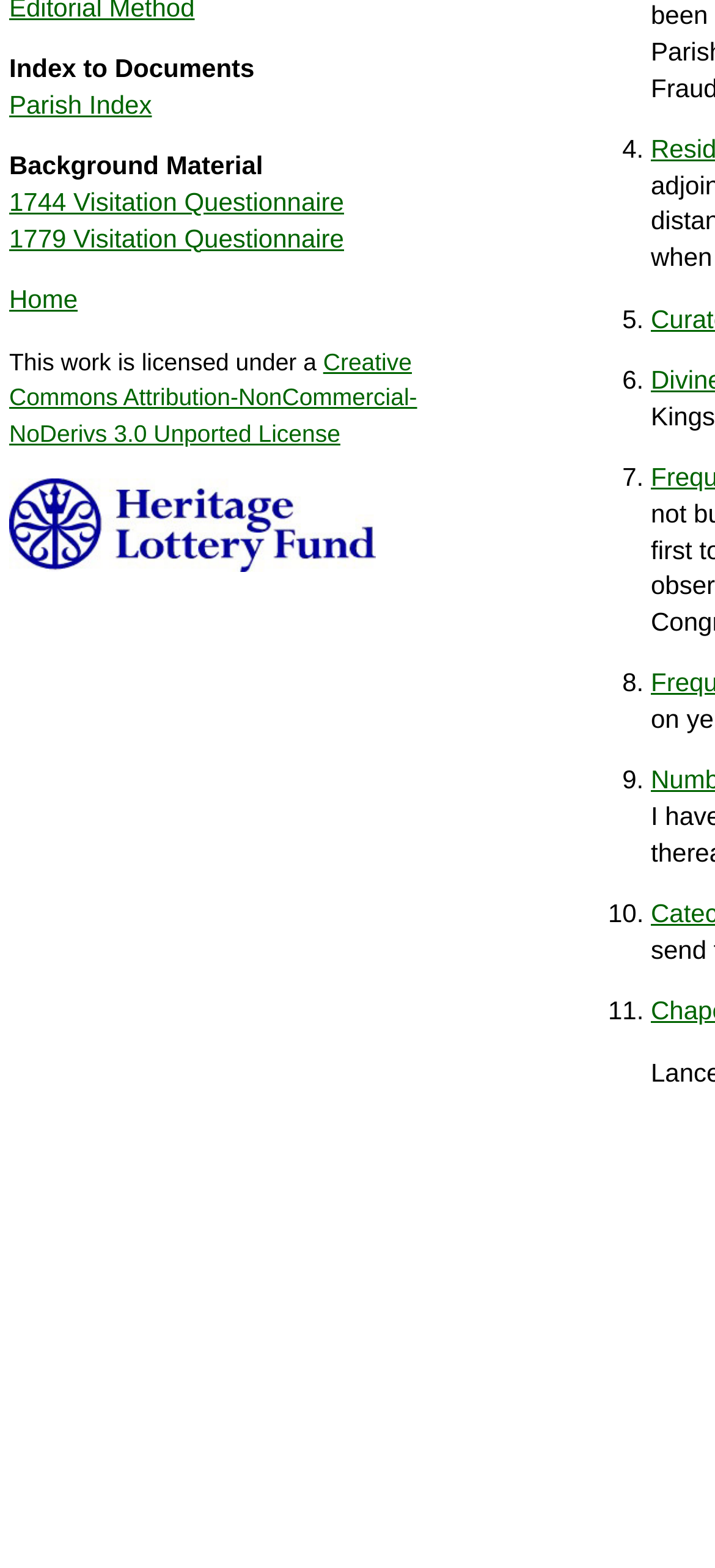Please determine the bounding box coordinates for the UI element described here. Use the format (top-left x, top-left y, bottom-right x, bottom-right y) with values bounded between 0 and 1: 1779 Visitation Questionnaire

[0.013, 0.142, 0.481, 0.161]